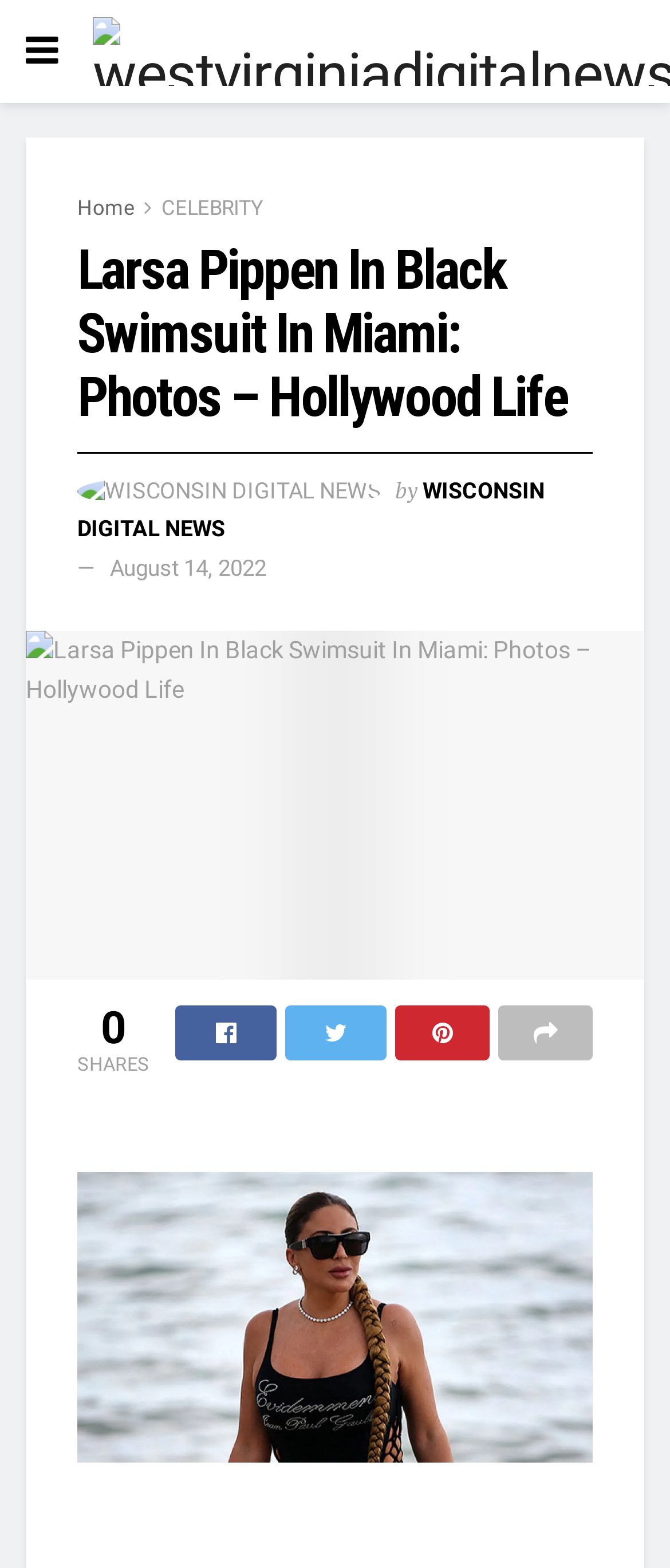Give a detailed account of the webpage, highlighting key information.

The webpage appears to be an article about Larsa Pippen, a star from The Real Housewives of Miami, enjoying her summer. At the top left corner, there is a link with a bookmark icon. Next to it, there are links to "Home" and "CELEBRITY" categories. The main title of the article, "Larsa Pippen In Black Swimsuit In Miami: Photos – Hollywood Life", is prominently displayed below these links.

On the top right side, there is an image of the Wisconsin Digital News logo, accompanied by the text "by" and a link to the news organization's website. The article's publication date, "August 14, 2022", is also located in this area.

The main content of the article is an image of Larsa Pippen in a black swimsuit, which takes up a significant portion of the page. Below the image, there are social media links, including Facebook, Twitter, and Pinterest, represented by their respective icons. The text "SHARES" is located above these links.

At the bottom of the page, there is a section with a link to the article's title, which is repeated from the top of the page. This section also contains a link to a gallery, indicated by a right-pointing arrow icon.